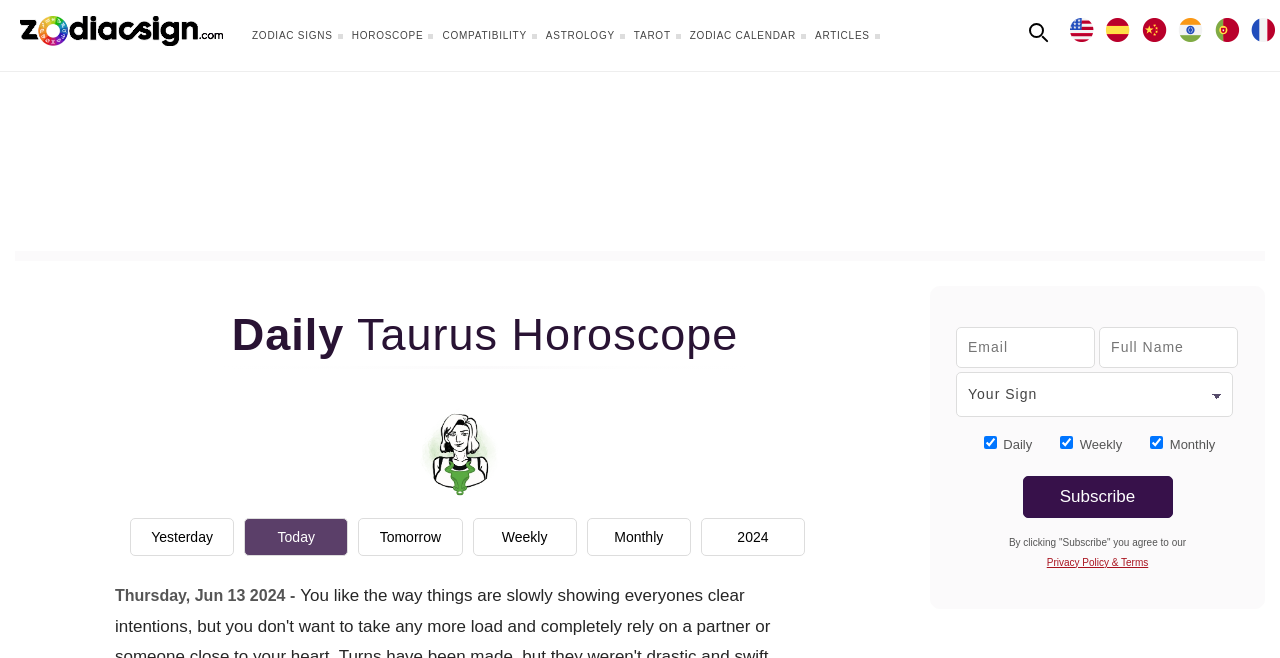Illustrate the webpage with a detailed description.

The webpage is dedicated to providing daily horoscopes for Taurus, with a focus on astrology and zodiac signs. At the top left, there is a logo with a link to the website's homepage, accompanied by a small image. On the top right, there are two search buttons.

Below the logo, there is a navigation menu with links to various sections of the website, including zodiac signs, horoscopes, compatibility, astrology, tarot, and articles. This menu is followed by a language selection menu with links to translate the website into different languages.

The main content of the webpage is divided into two sections. On the left, there is a heading that reads "Daily Taurus Horoscope" and an image related to Taurus horoscope. On the right, there are links to view horoscopes for yesterday, today, tomorrow, weekly, monthly, and for the year 2024.

Below the horoscope links, there is a section with a static text displaying the current date, Thursday, June 13, 2024. Underneath, there is a form with input fields for email and full name, a dropdown menu to select one's zodiac sign, and checkboxes to select the frequency of horoscope updates. A "Subscribe" button is located at the bottom of the form.

Finally, there is a disclaimer text and a link to the website's privacy policy and terms.